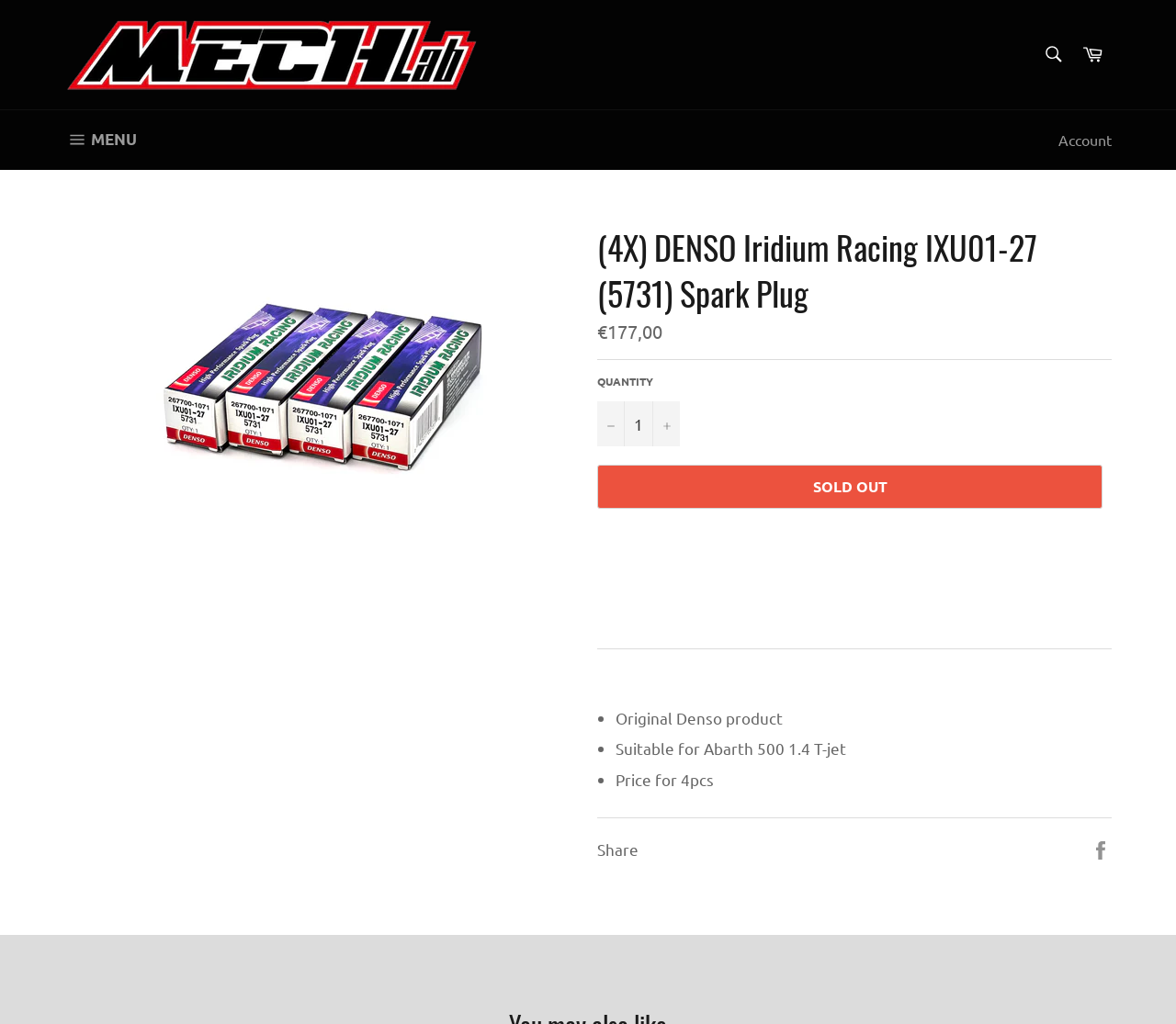Please give the bounding box coordinates of the area that should be clicked to fulfill the following instruction: "Click on Facebook link". The coordinates should be in the format of four float numbers from 0 to 1, i.e., [left, top, right, bottom].

None